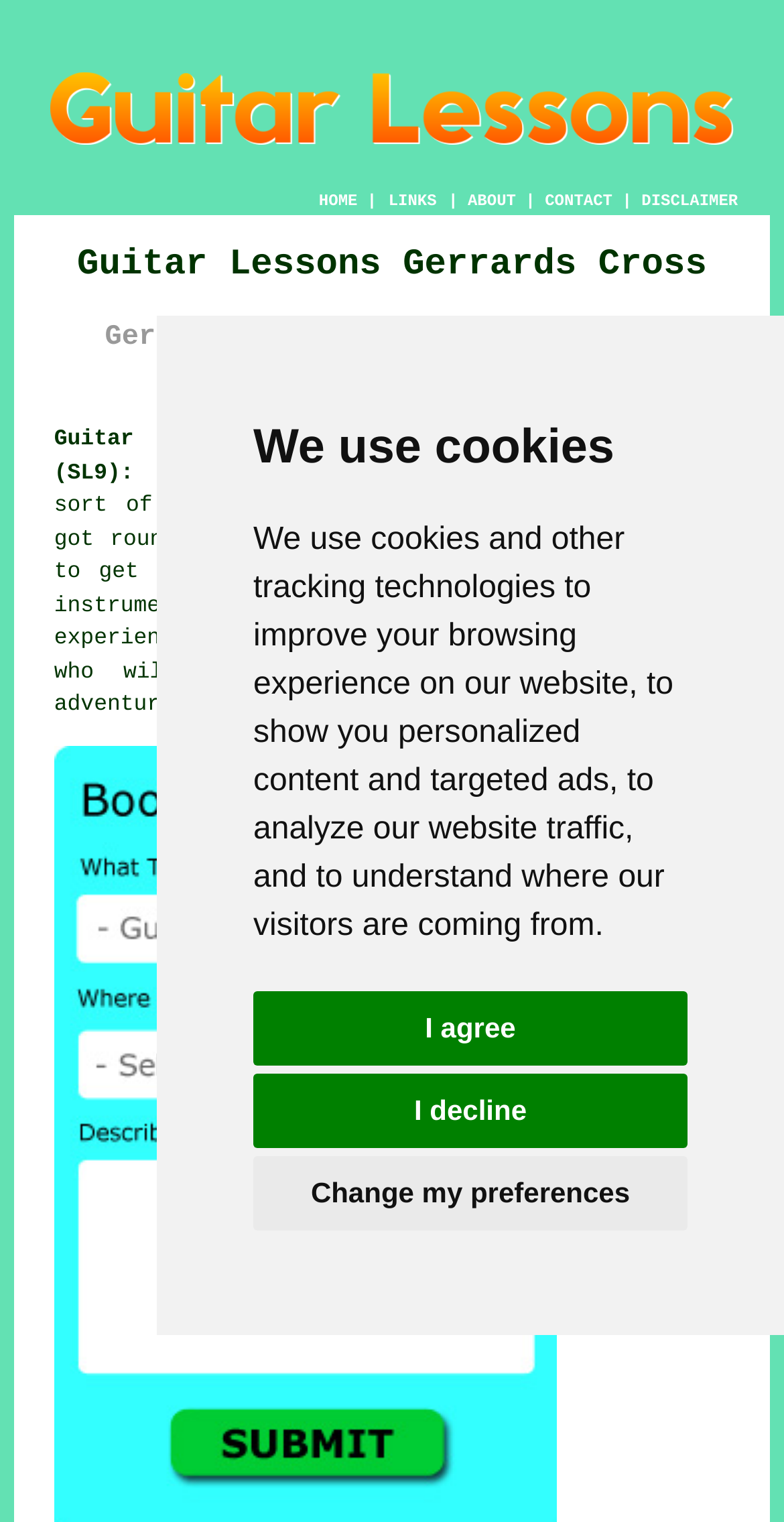Can you specify the bounding box coordinates for the region that should be clicked to fulfill this instruction: "Click the HOME link".

[0.407, 0.126, 0.456, 0.138]